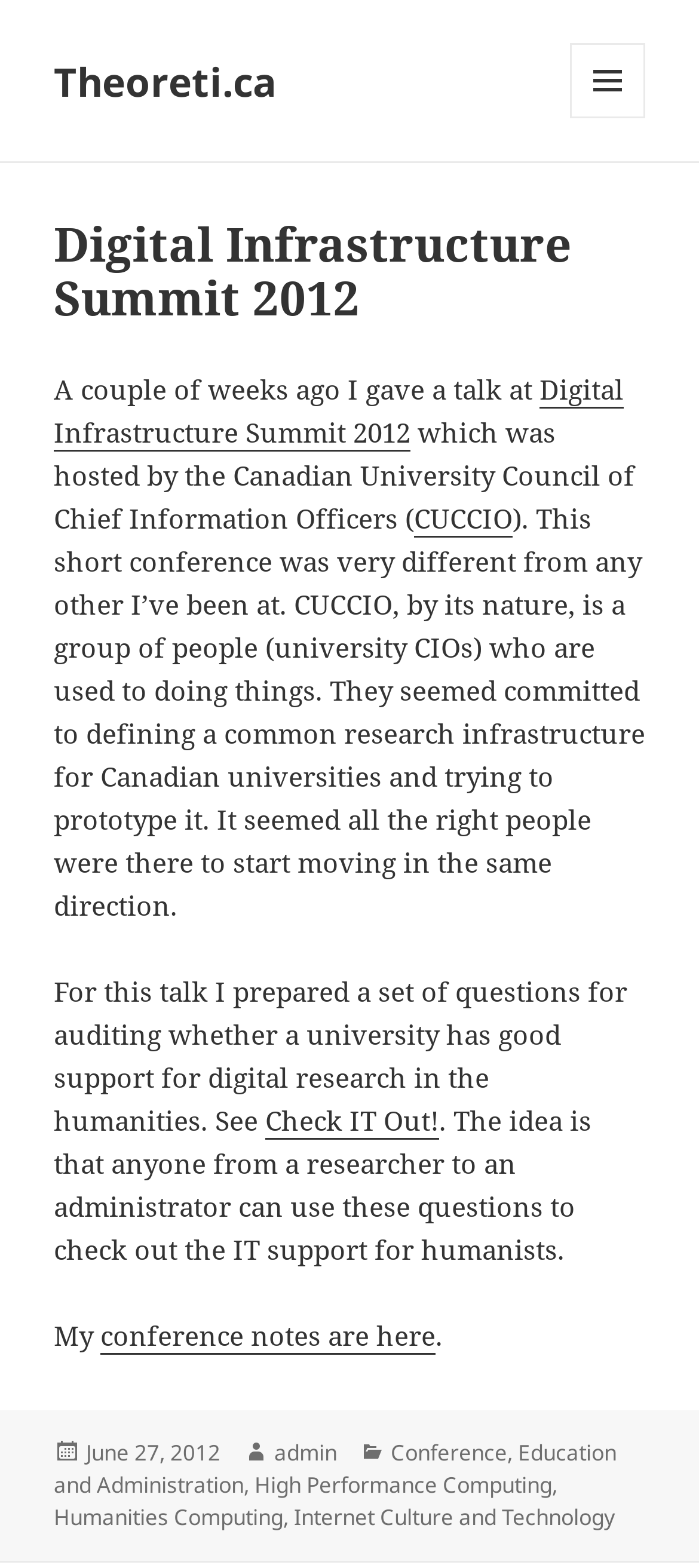What is the date of the conference mentioned in the article?
Answer the question with just one word or phrase using the image.

June 27, 2012